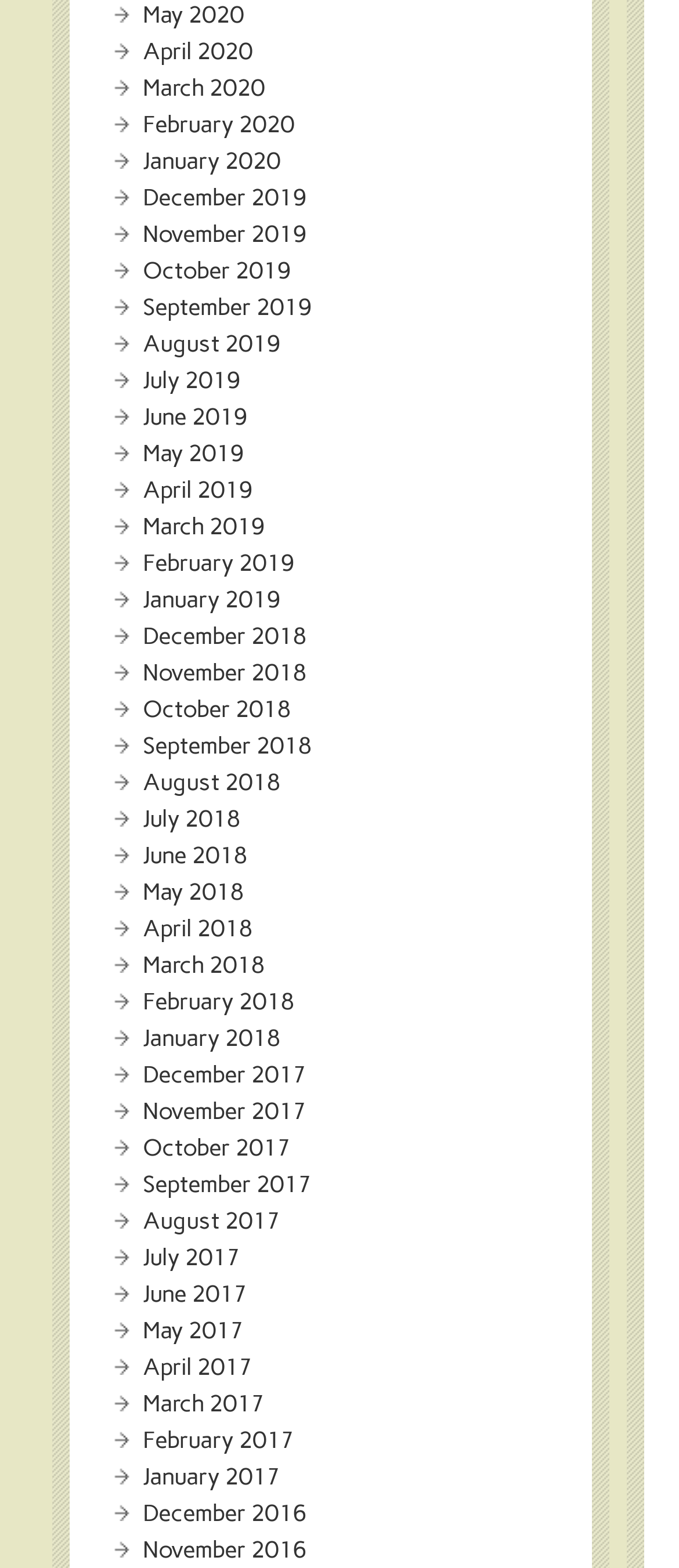Determine the bounding box coordinates of the element that should be clicked to execute the following command: "View the bulletin link".

None